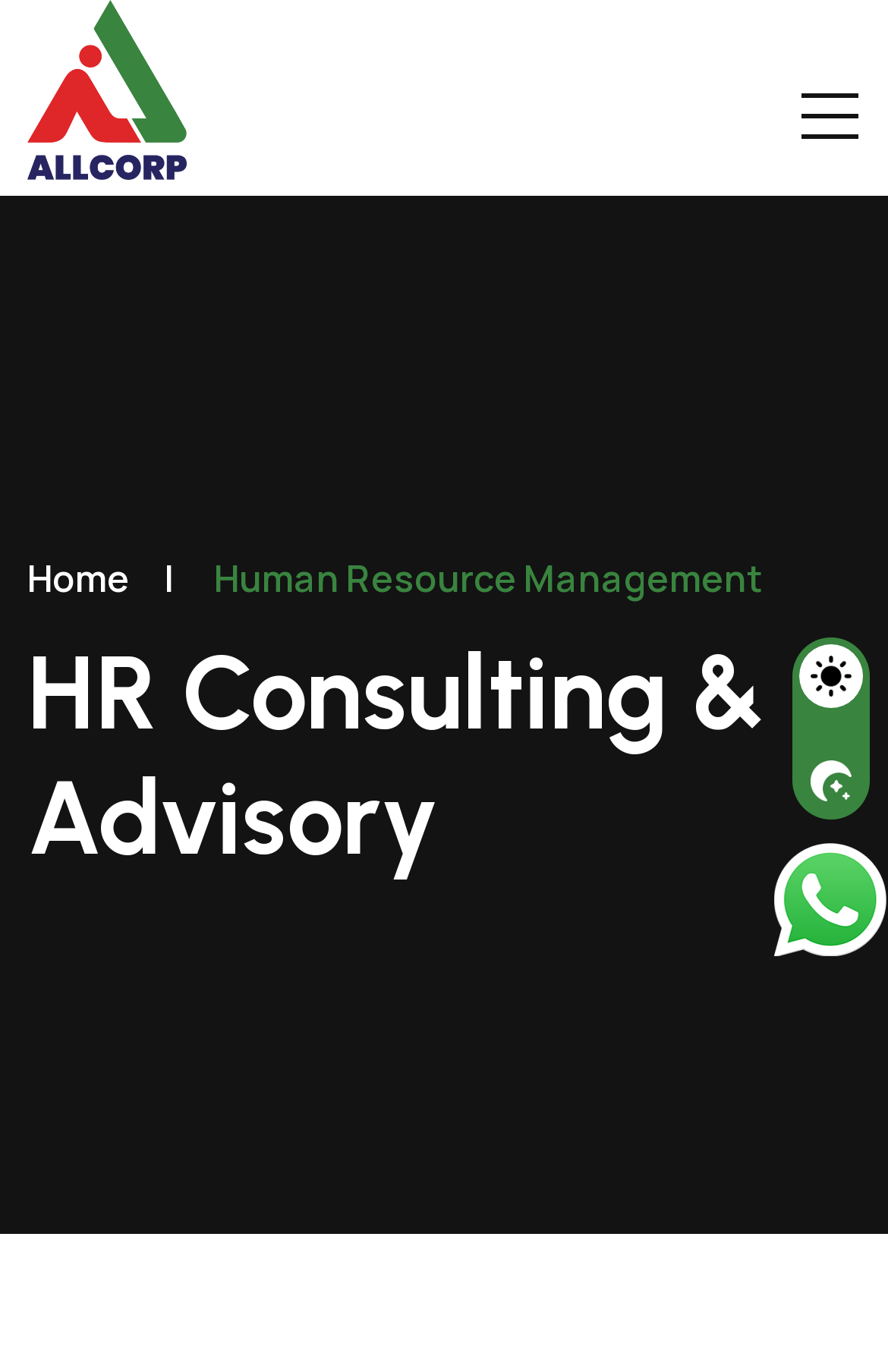How many columns are there in the top navigation bar?
Provide a one-word or short-phrase answer based on the image.

1